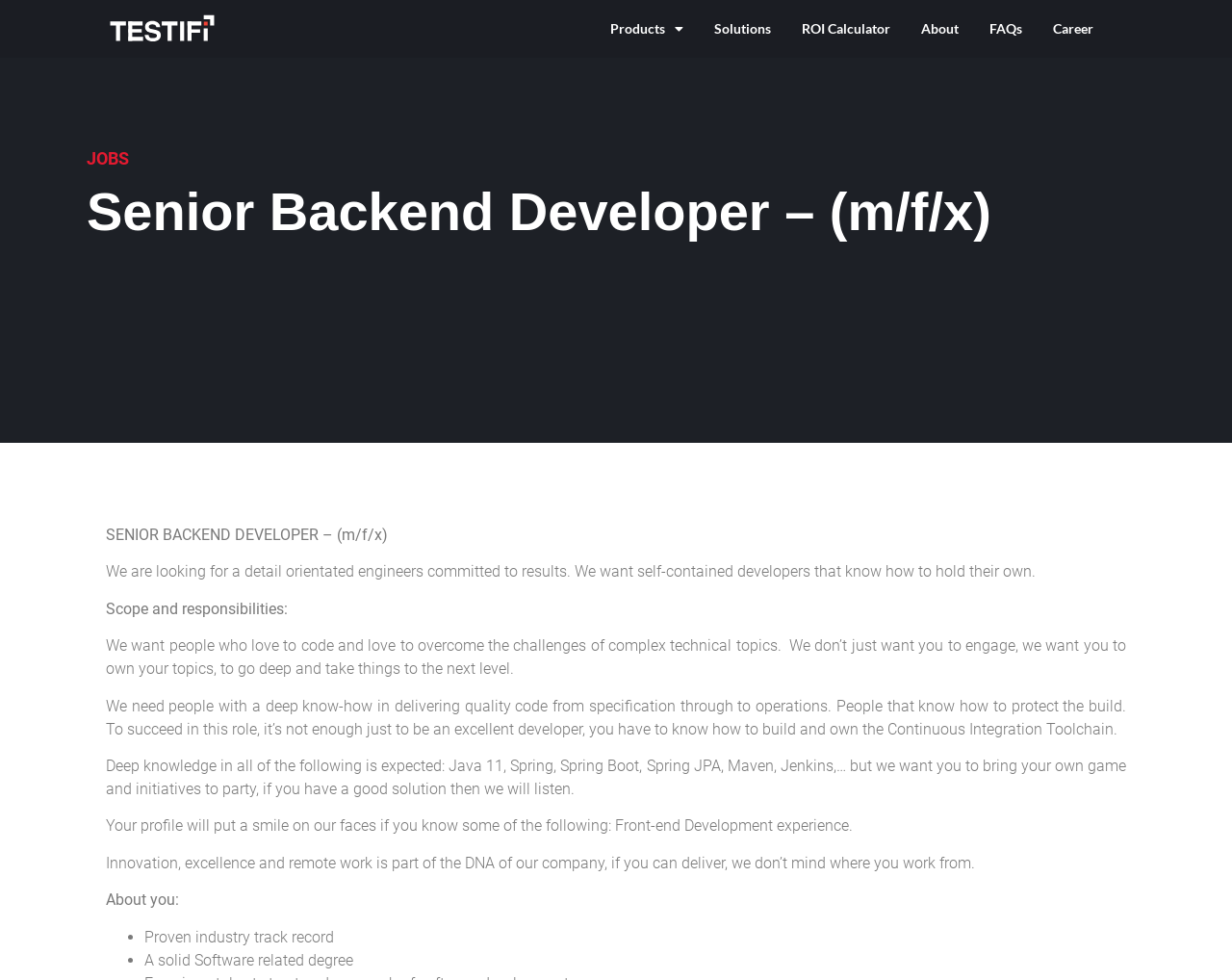From the webpage screenshot, identify the region described by FAQs. Provide the bounding box coordinates as (top-left x, top-left y, bottom-right x, bottom-right y), with each value being a floating point number between 0 and 1.

[0.803, 0.012, 0.83, 0.047]